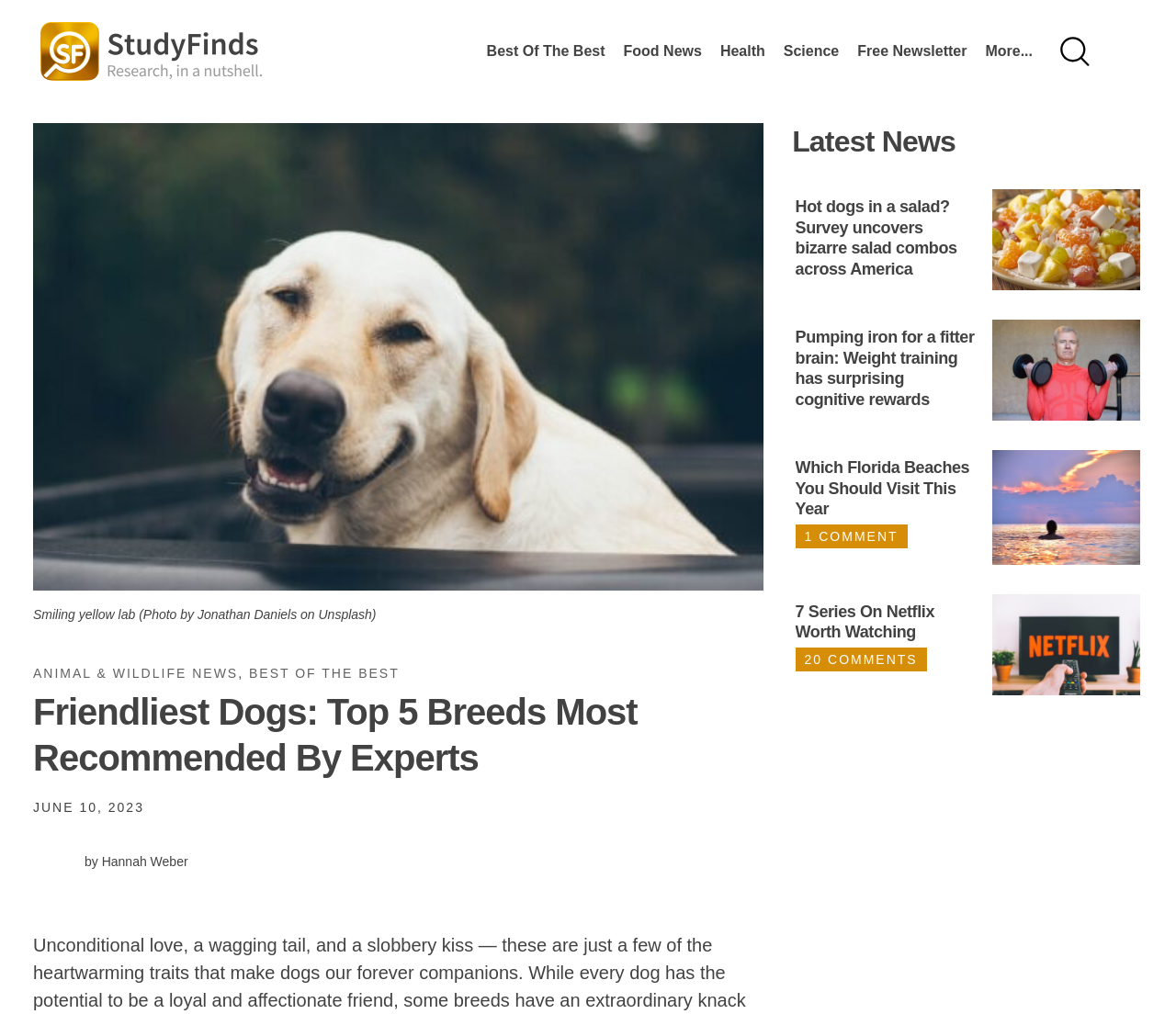Respond with a single word or phrase to the following question: How many comments are there on the article '7 Series On Netflix Worth Watching'?

20